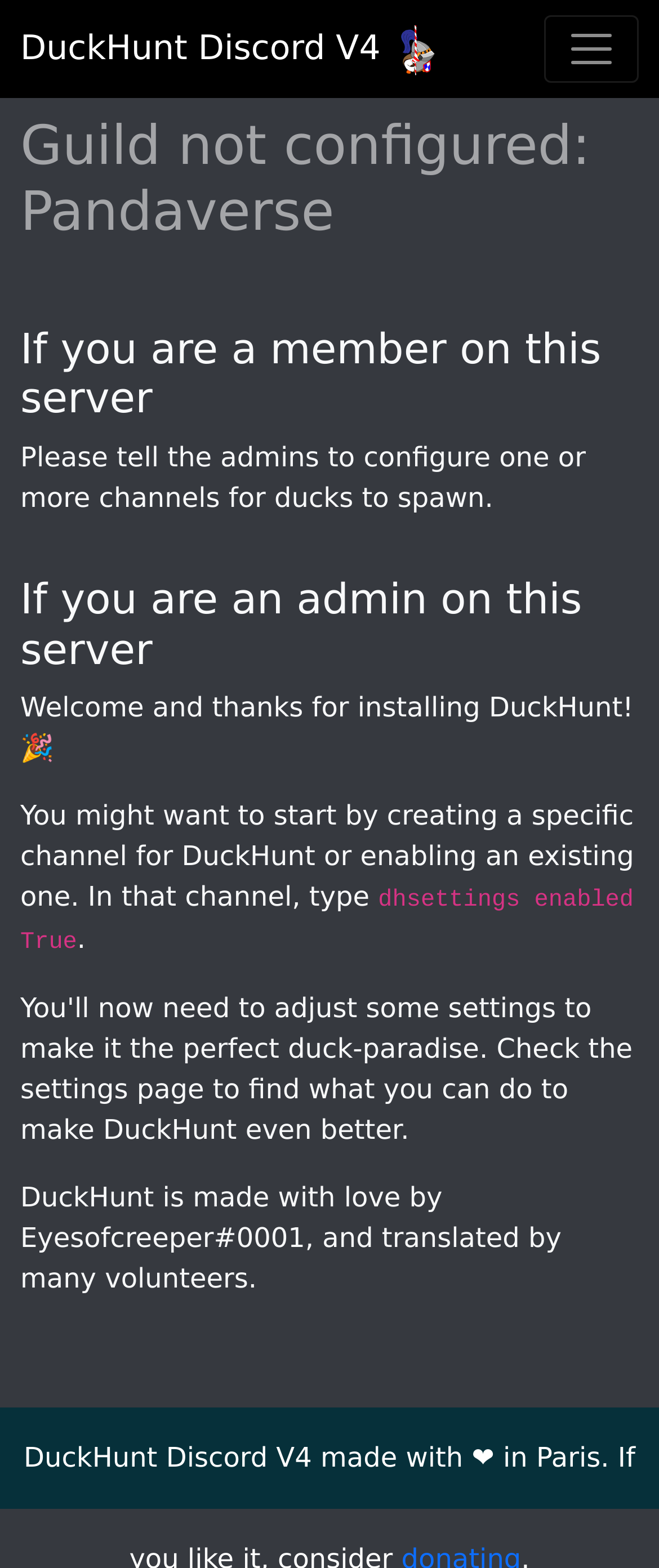Based on the image, provide a detailed and complete answer to the question: 
What is the name of the server?

The name of the server can be found in the heading 'Guild not configured: Pandaverse' which is located at the top of the webpage, indicating that the current server is not configured and its name is Pandaverse.